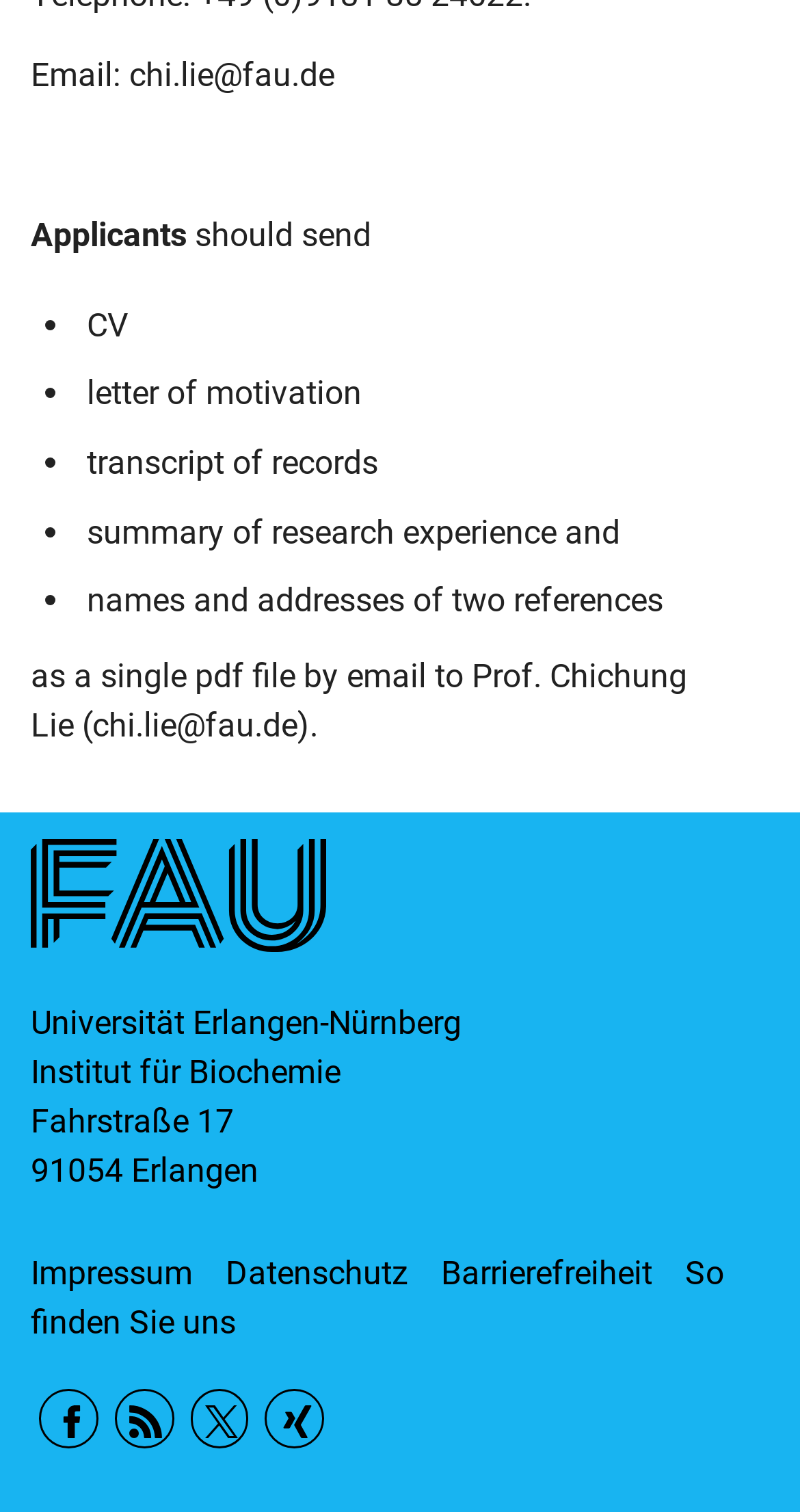Pinpoint the bounding box coordinates of the element that must be clicked to accomplish the following instruction: "click the link to the Impressum". The coordinates should be in the format of four float numbers between 0 and 1, i.e., [left, top, right, bottom].

[0.038, 0.813, 0.272, 0.871]